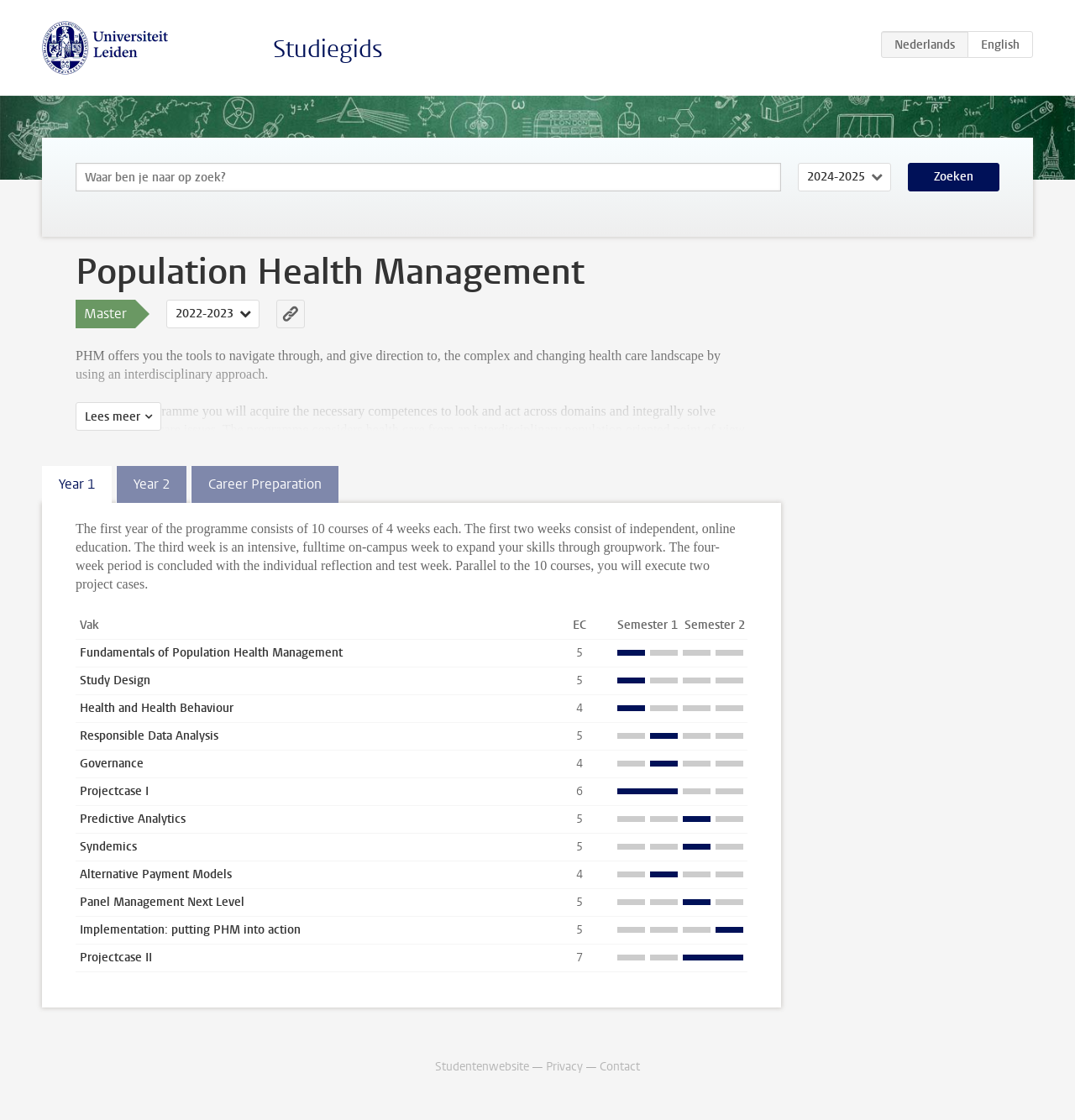Give a detailed account of the webpage, highlighting key information.

The webpage is about the Master's program in Population Health Management at Leiden University. At the top, there is a logo of the university and a link to the university's website. Below that, there is a search bar and a dropdown menu to select the academic year.

The main content of the page is divided into two sections. The first section provides an overview of the program, including its description, goals, and curriculum structure. There is a heading "Population Health Management" followed by a brief introduction to the program. Below that, there is a paragraph describing the program's approach to healthcare and its interdisciplinary nature.

The second section lists the courses offered in the first year of the program. The courses are presented in a table with four columns: course name, EC (European Credit), and two semester columns. Each row represents a course, and the course names are links to more information. The courses include "Fundamentals of Population Health Management", "Study Design", "Health and Health Behaviour", and others.

To the right of the course list, there are three links: "Year 1", "Year 2", and "Career Preparation", which likely provide more information about the program's structure and career opportunities.